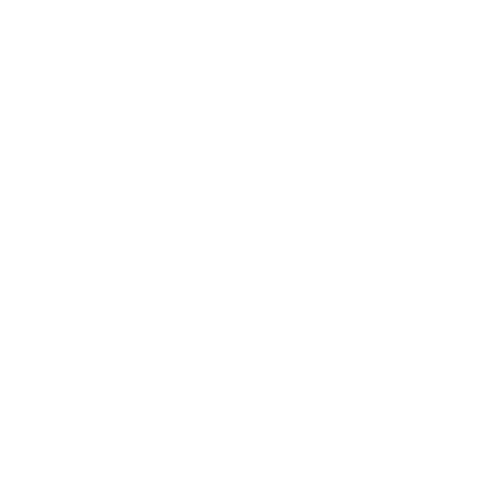Explain the details of the image comprehensively.

The image showcases a UV Laser Marking Machine, which is designed for precise marking on various materials. Emphasizing advanced technology, the machine utilizes a 355nm ultraviolet laser source, ensuring high-quality micro-marking with minimal heat impact. This capability makes it ideal for applications requiring ultra-fine engraving or cutting, particularly on nonreactive materials. The machine's compact design is suited for environments where heat sensitivity is critical, providing users with an efficient solution for their marking needs.